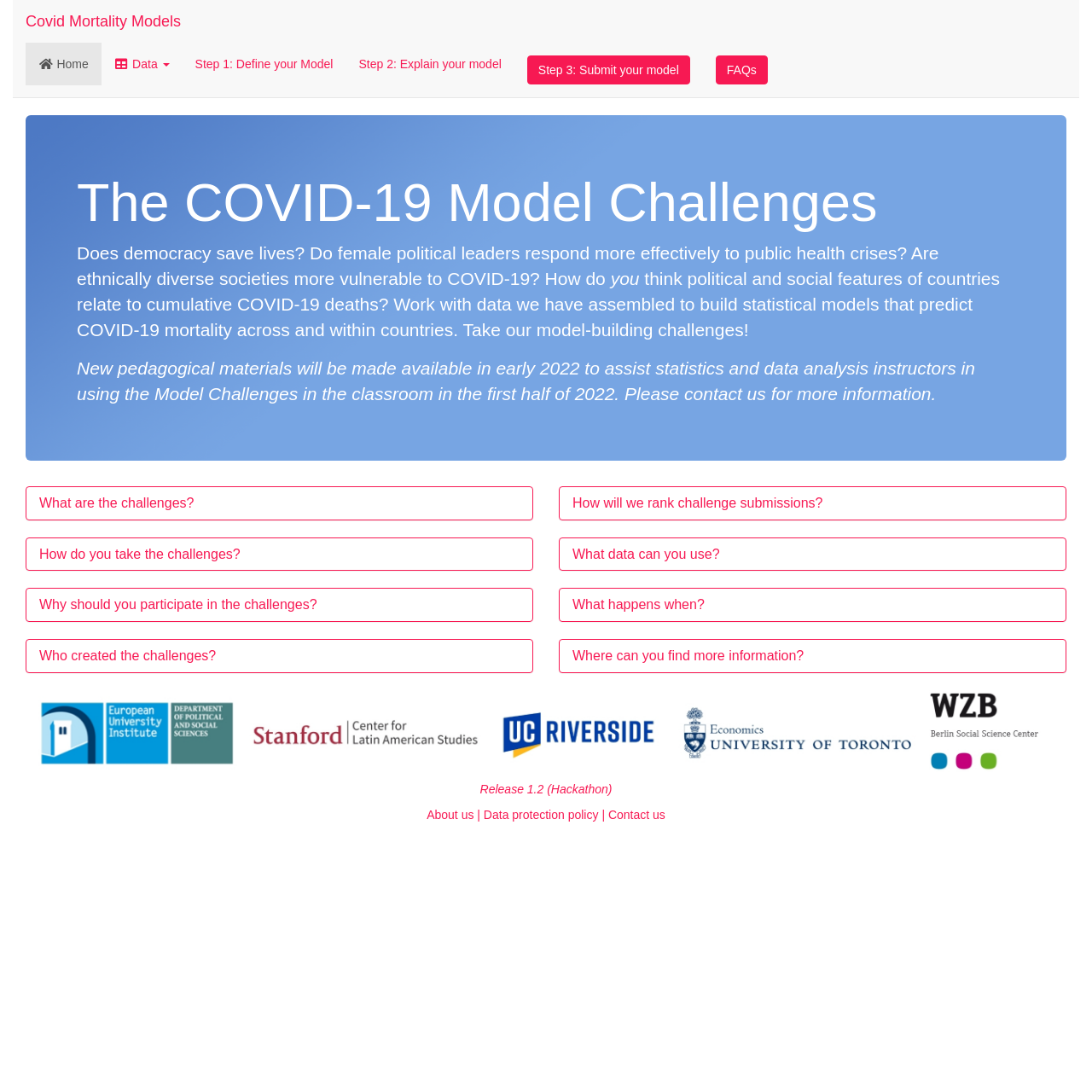Respond with a single word or phrase to the following question:
What is the first step in defining a model?

Step 1: Define your Model